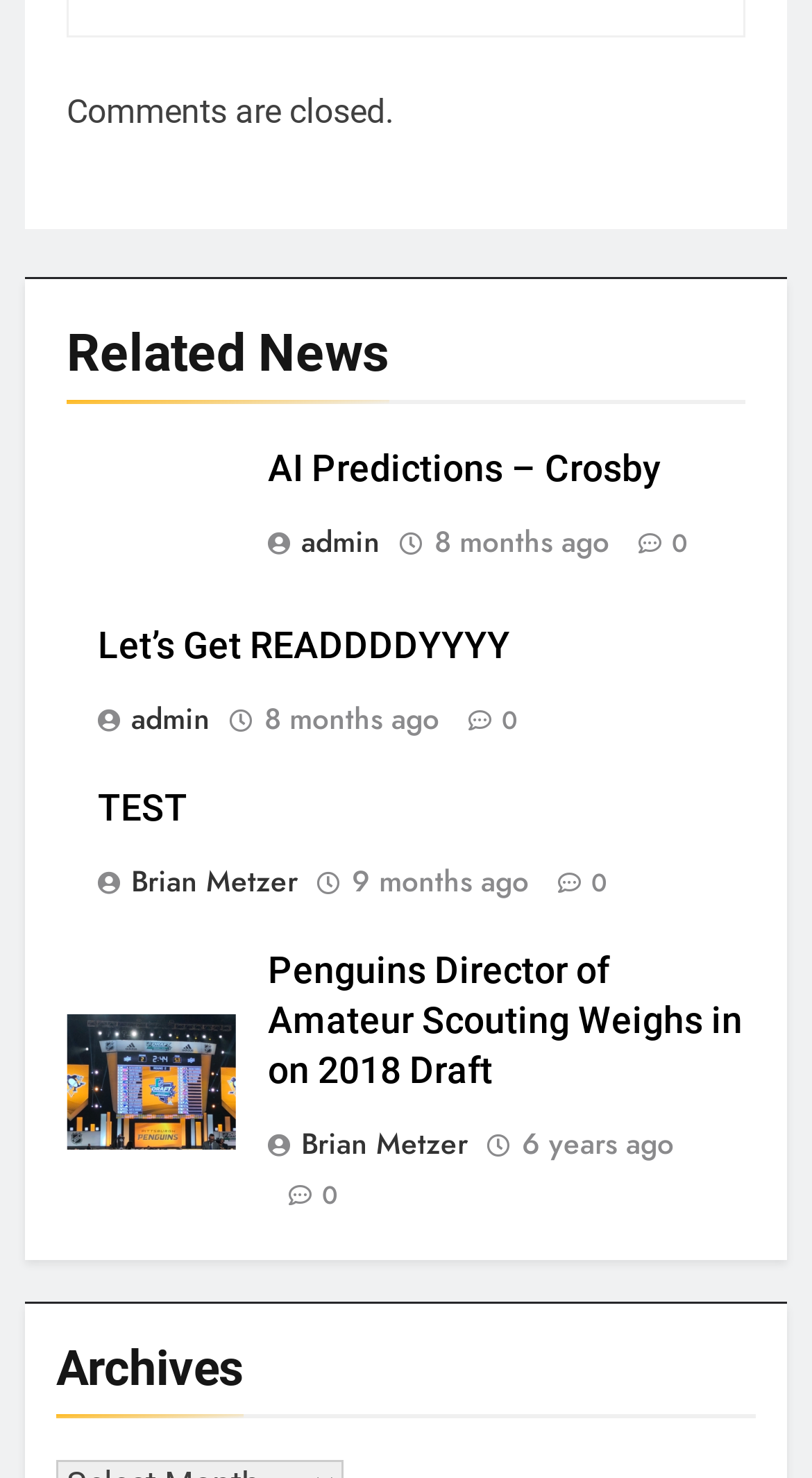Answer this question in one word or a short phrase: What is the status of comments on this webpage?

Closed